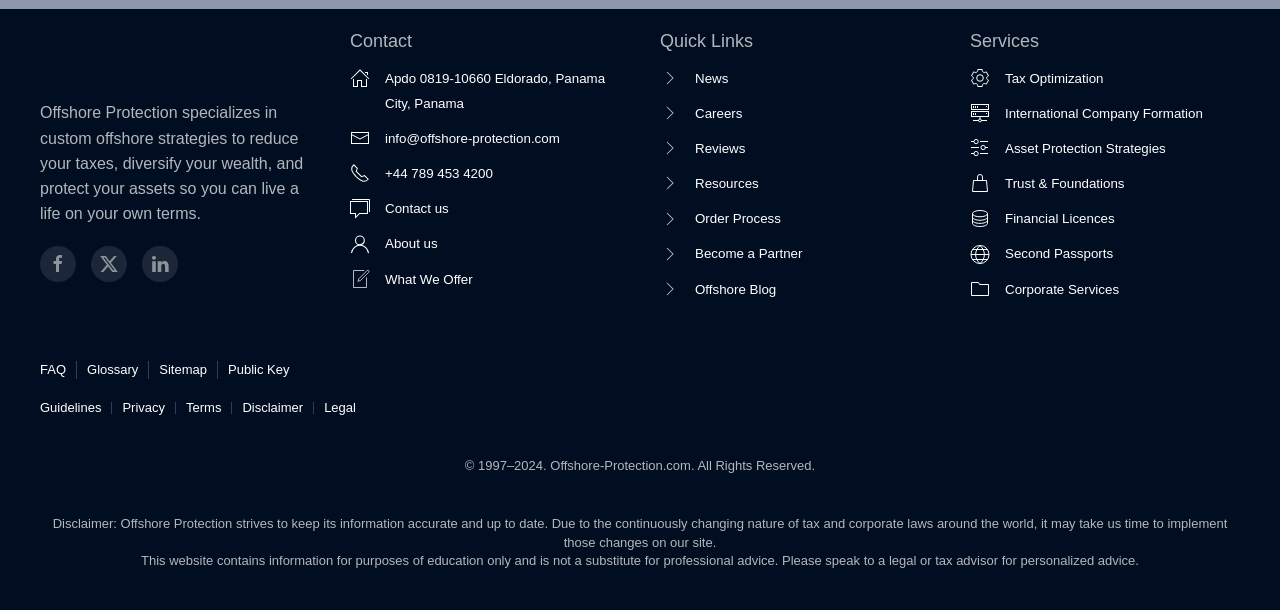Please find the bounding box coordinates of the element that you should click to achieve the following instruction: "View About us". The coordinates should be presented as four float numbers between 0 and 1: [left, top, right, bottom].

[0.301, 0.388, 0.342, 0.412]